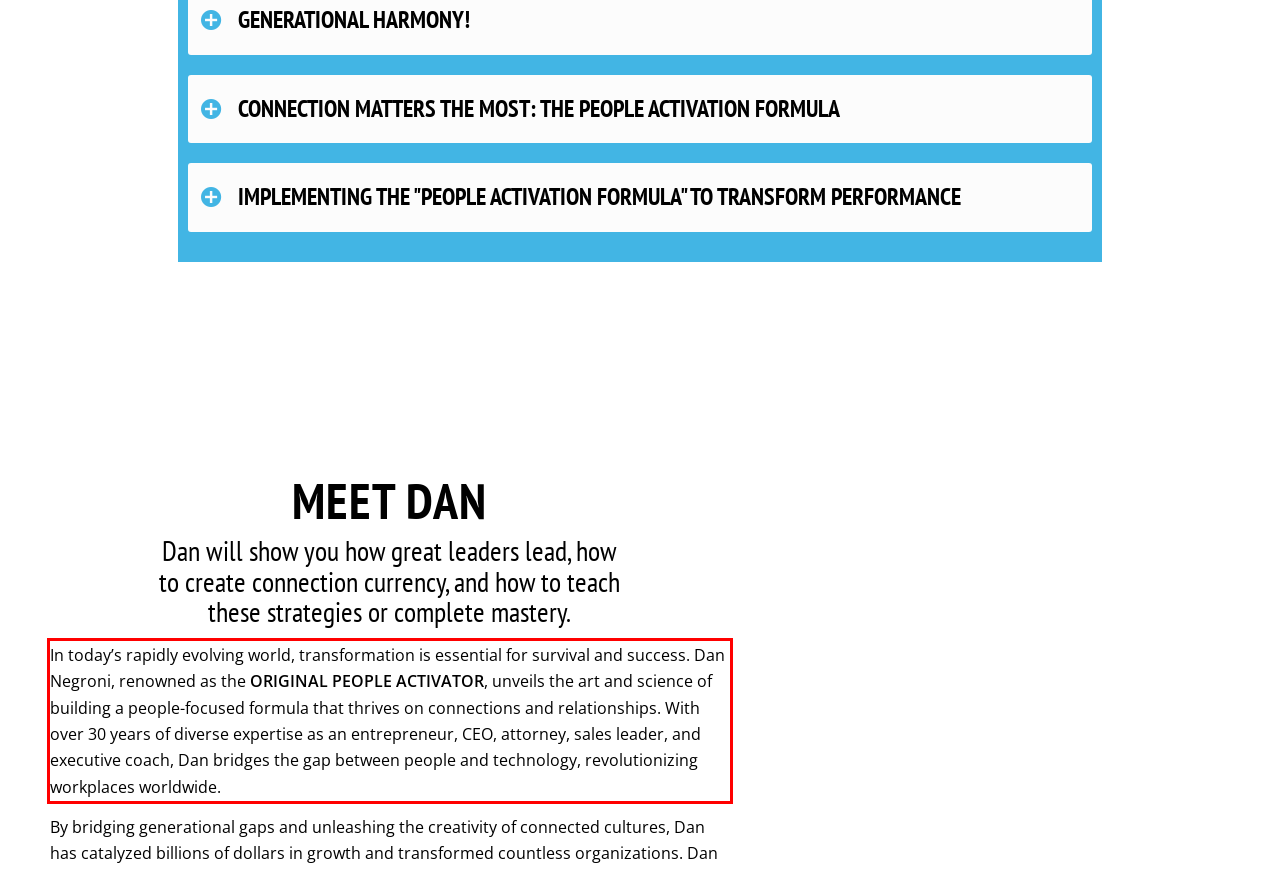You are given a screenshot of a webpage with a UI element highlighted by a red bounding box. Please perform OCR on the text content within this red bounding box.

In today’s rapidly evolving world, transformation is essential for survival and success. Dan Negroni, renowned as the ORIGINAL PEOPLE ACTIVATOR, unveils the art and science of building a people-focused formula that thrives on connections and relationships. With over 30 years of diverse expertise as an entrepreneur, CEO, attorney, sales leader, and executive coach, Dan bridges the gap between people and technology, revolutionizing workplaces worldwide.